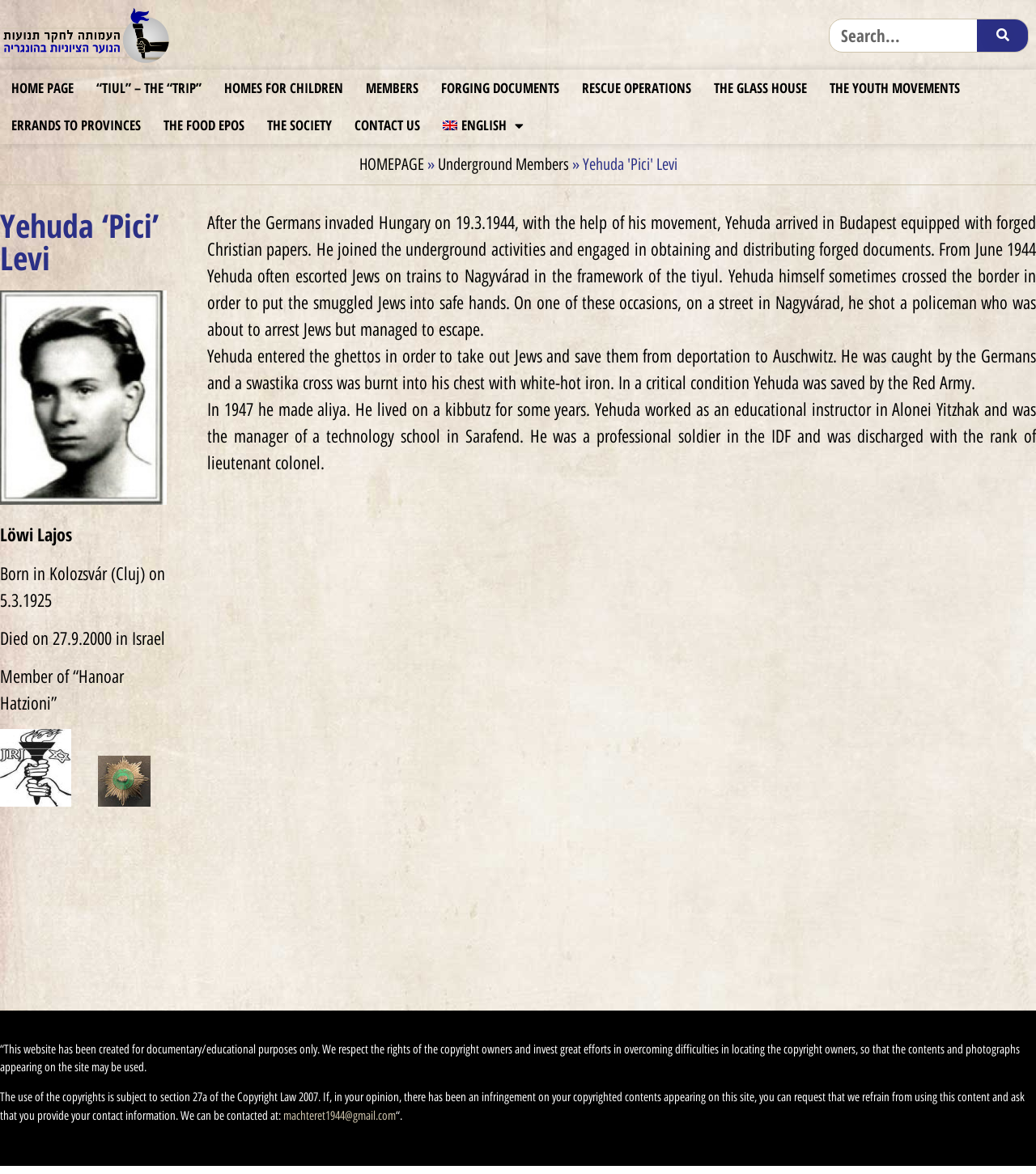Please identify the coordinates of the bounding box for the clickable region that will accomplish this instruction: "Read about forging documents".

[0.415, 0.059, 0.551, 0.091]